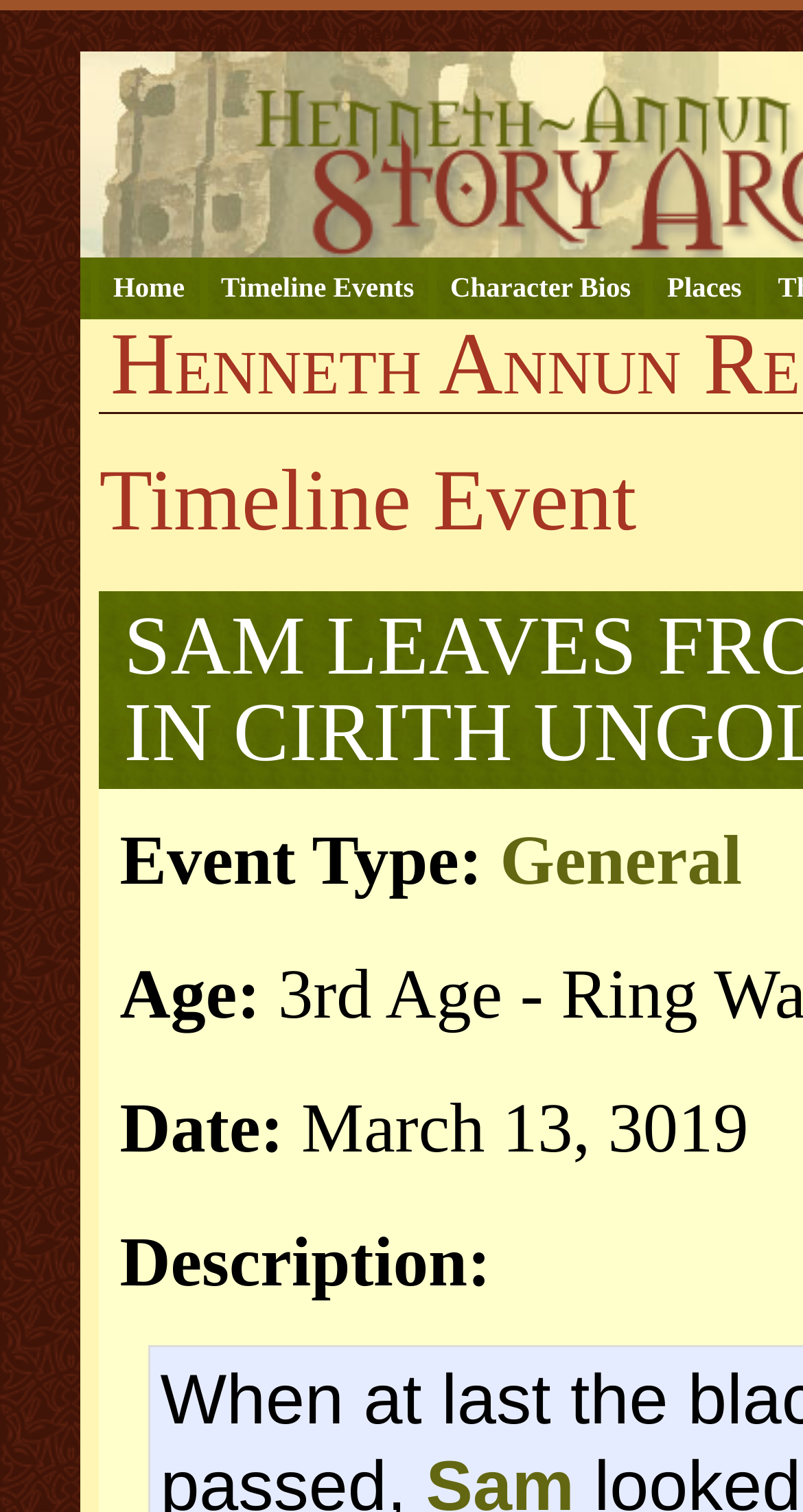What is the purpose of the 'Skip to content' link?
Based on the content of the image, thoroughly explain and answer the question.

I inferred this answer by understanding the common functionality of 'Skip to content' links, which allow users to bypass navigation and go directly to the main content of the page.